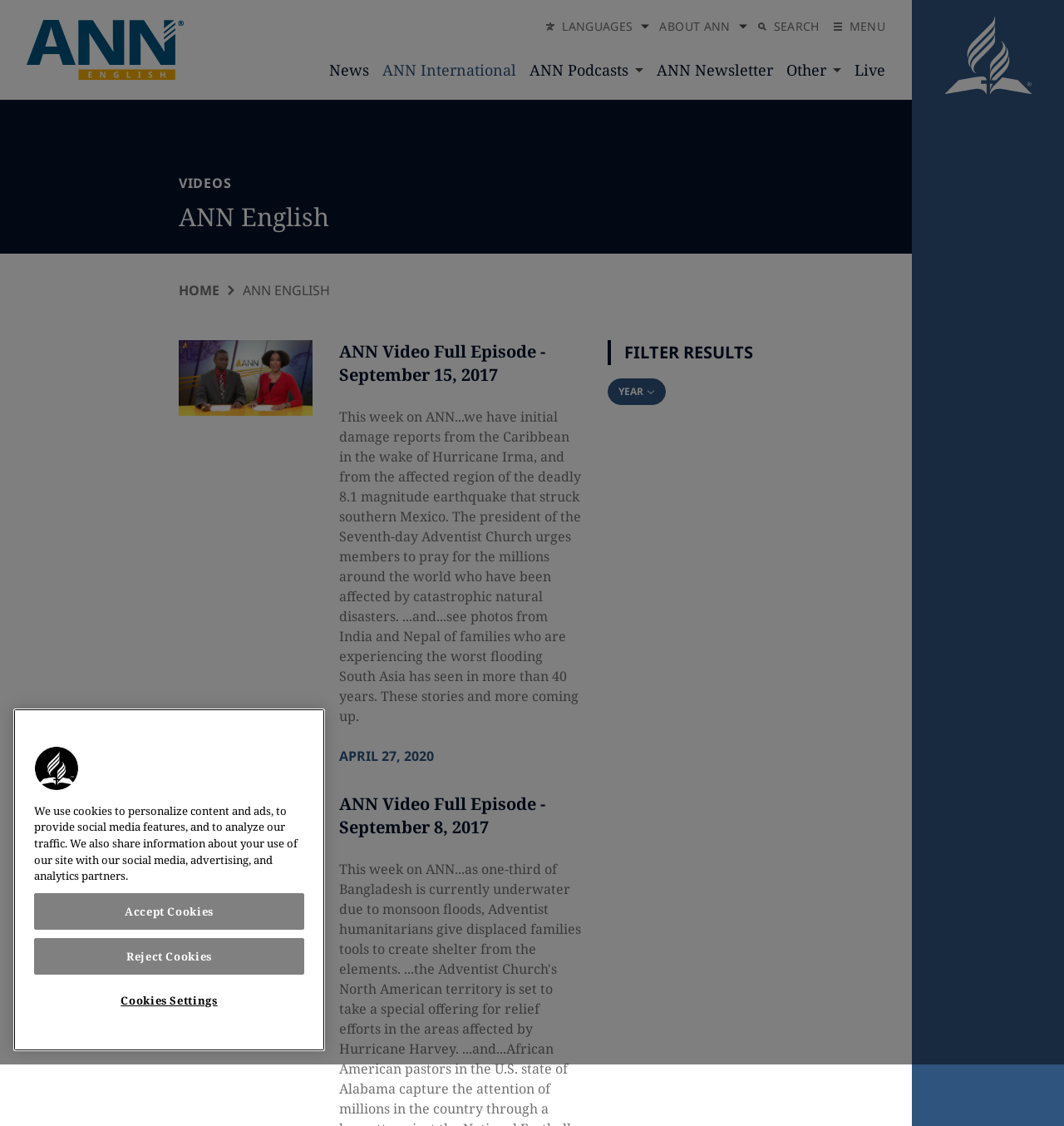Determine the bounding box coordinates of the area to click in order to meet this instruction: "Open the LANGUAGES menu".

[0.506, 0.012, 0.614, 0.035]